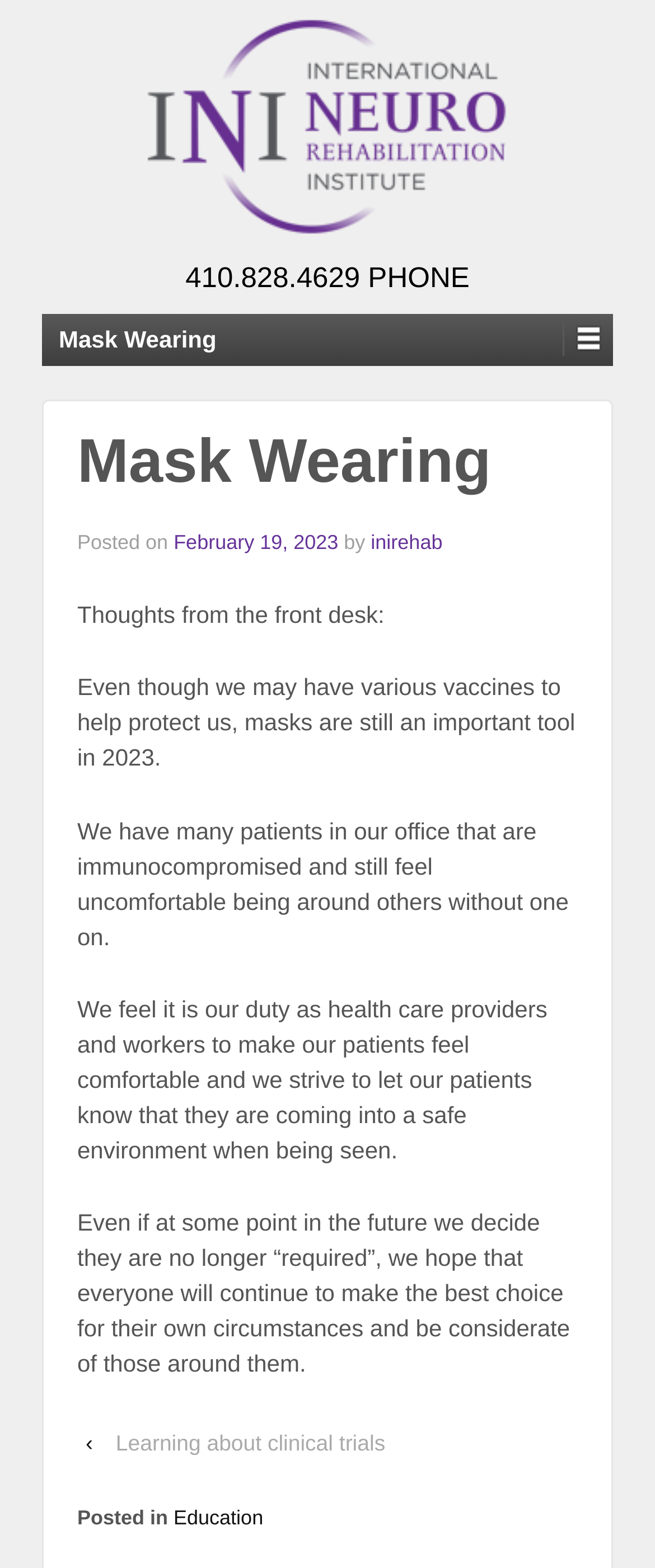Reply to the question with a brief word or phrase: What is the date of the article?

February 19, 2023